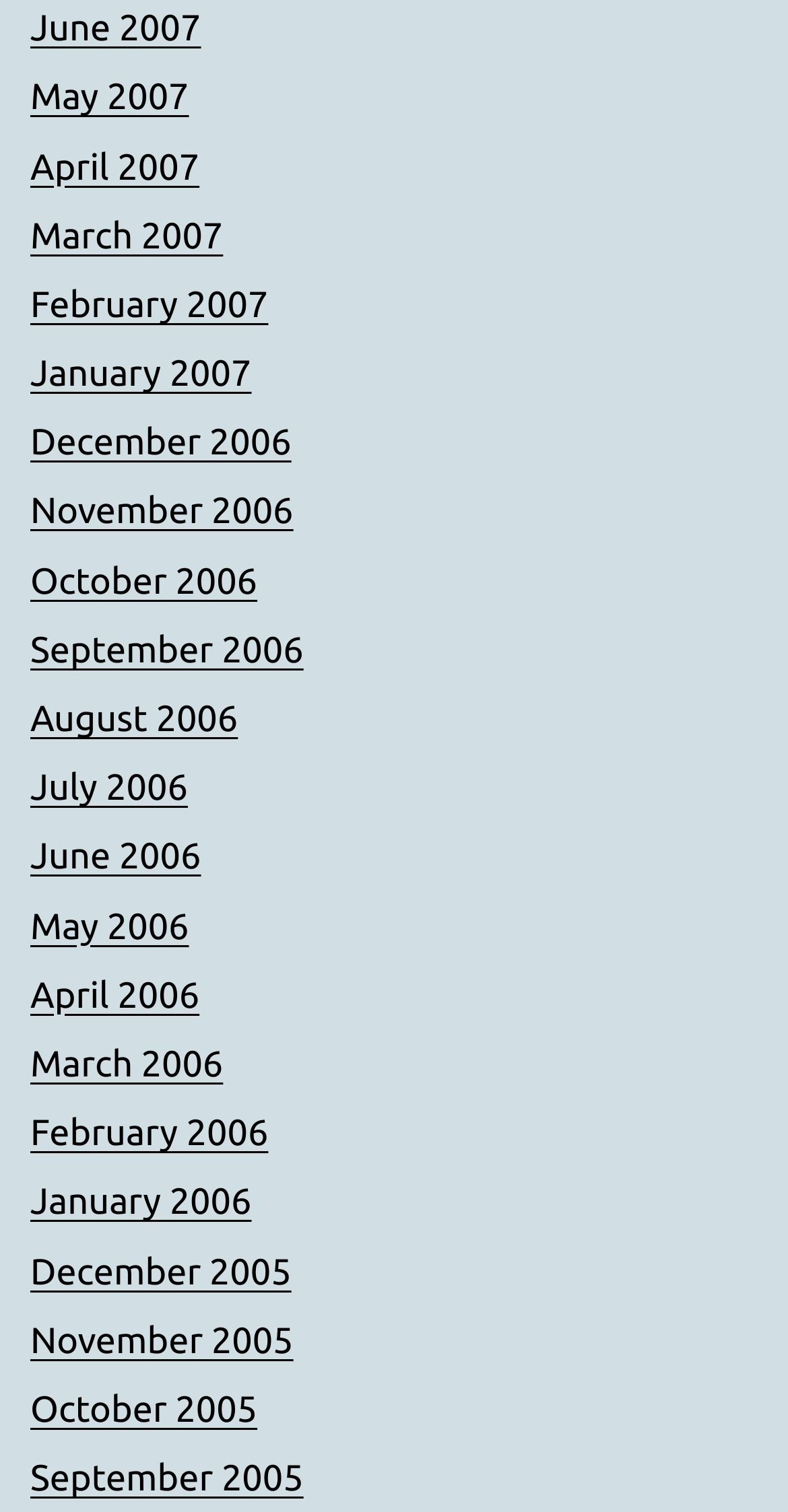Identify the bounding box coordinates of the region I need to click to complete this instruction: "view September 2005".

[0.038, 0.965, 0.385, 0.991]